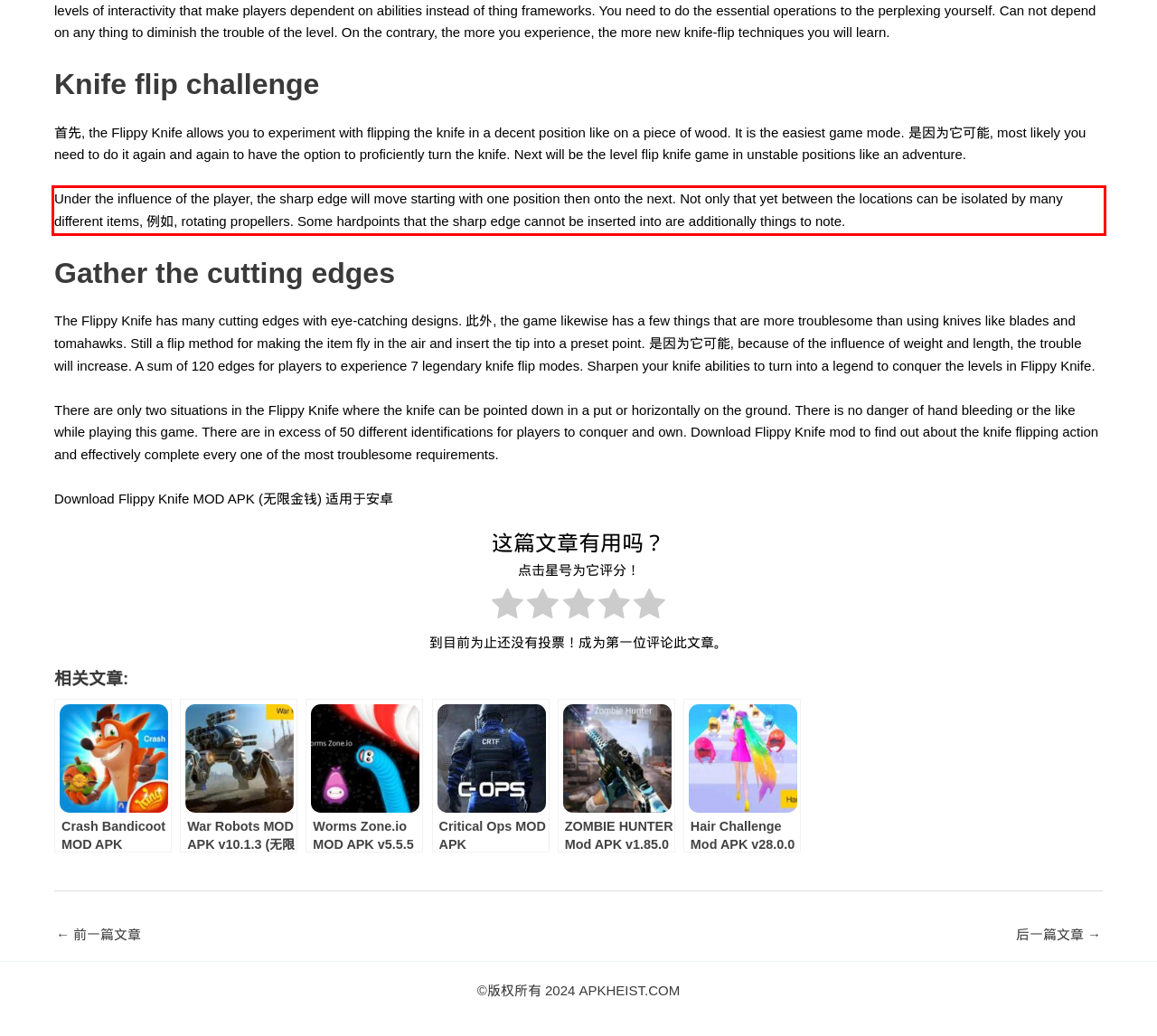Please analyze the screenshot of a webpage and extract the text content within the red bounding box using OCR.

Under the influence of the player, the sharp edge will move starting with one position then onto the next. Not only that yet between the locations can be isolated by many different items, 例如, rotating propellers. Some hardpoints that the sharp edge cannot be inserted into are additionally things to note.